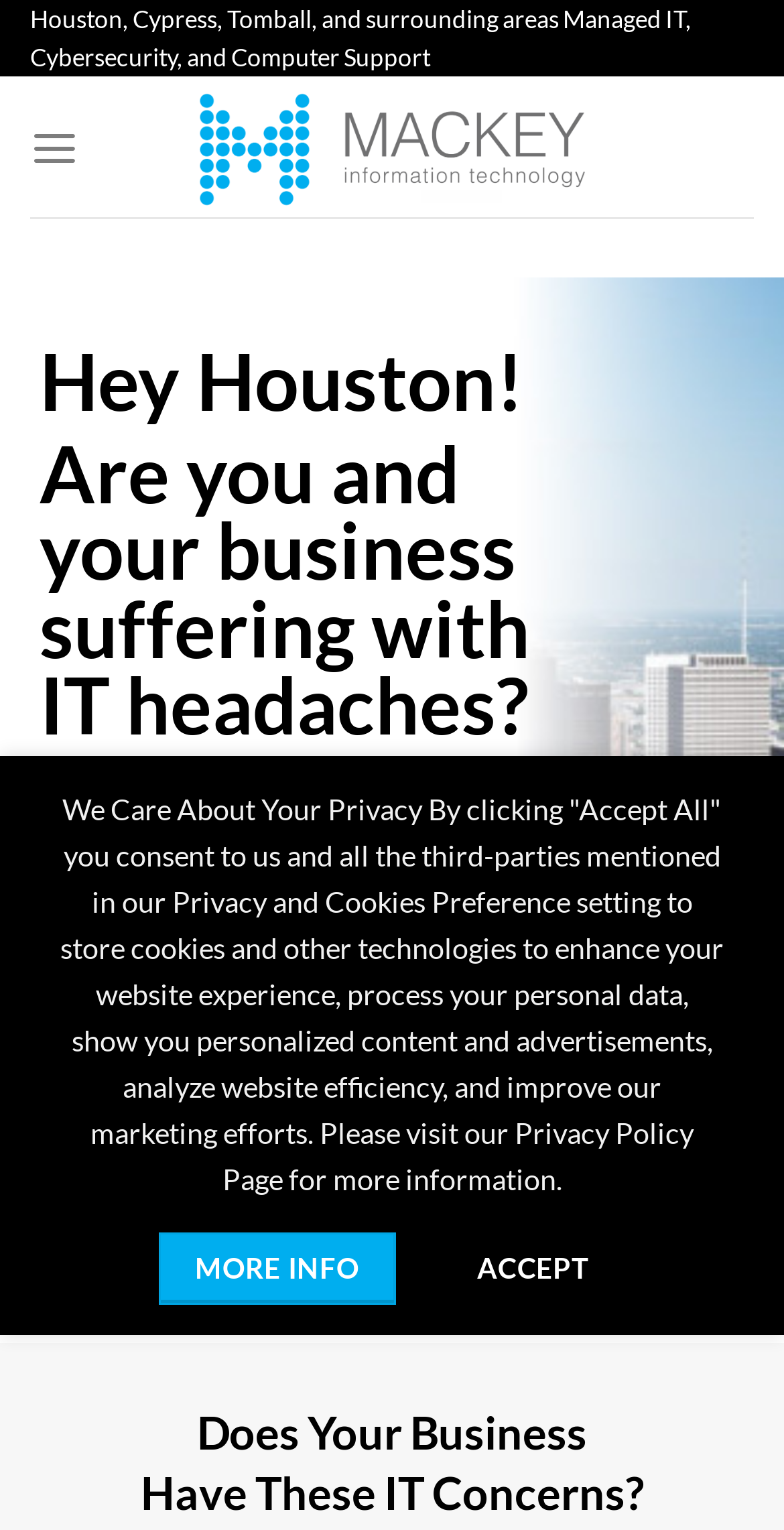What is the call-to-action on the webpage?
We need a detailed and meticulous answer to the question.

The webpage has a prominent call-to-action button 'BOOK A CONSULT' which encourages visitors to take action and learn how the company can help them with their IT needs.